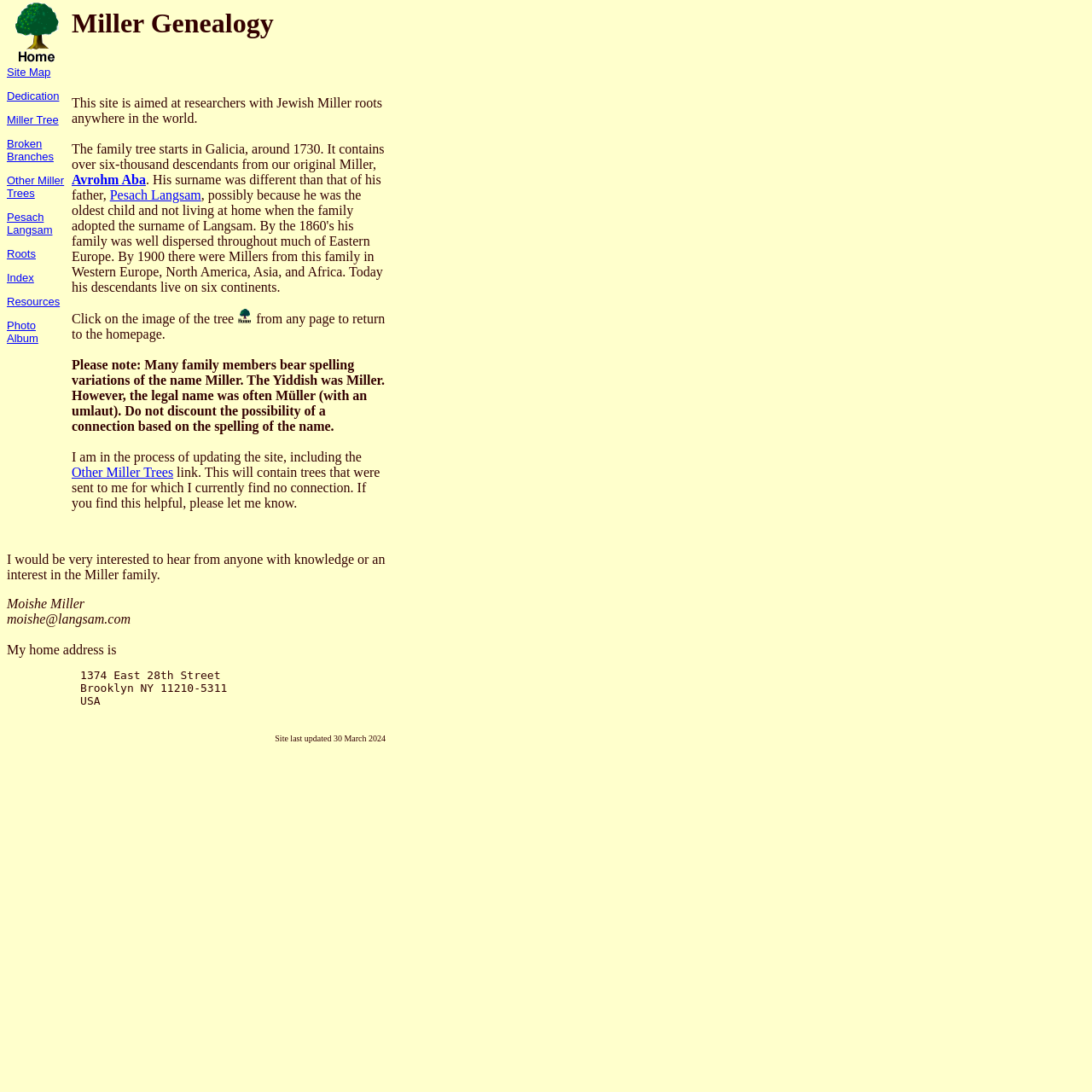Find the bounding box coordinates for the area you need to click to carry out the instruction: "Click on the Miller Tree link". The coordinates should be four float numbers between 0 and 1, indicated as [left, top, right, bottom].

[0.006, 0.046, 0.062, 0.059]